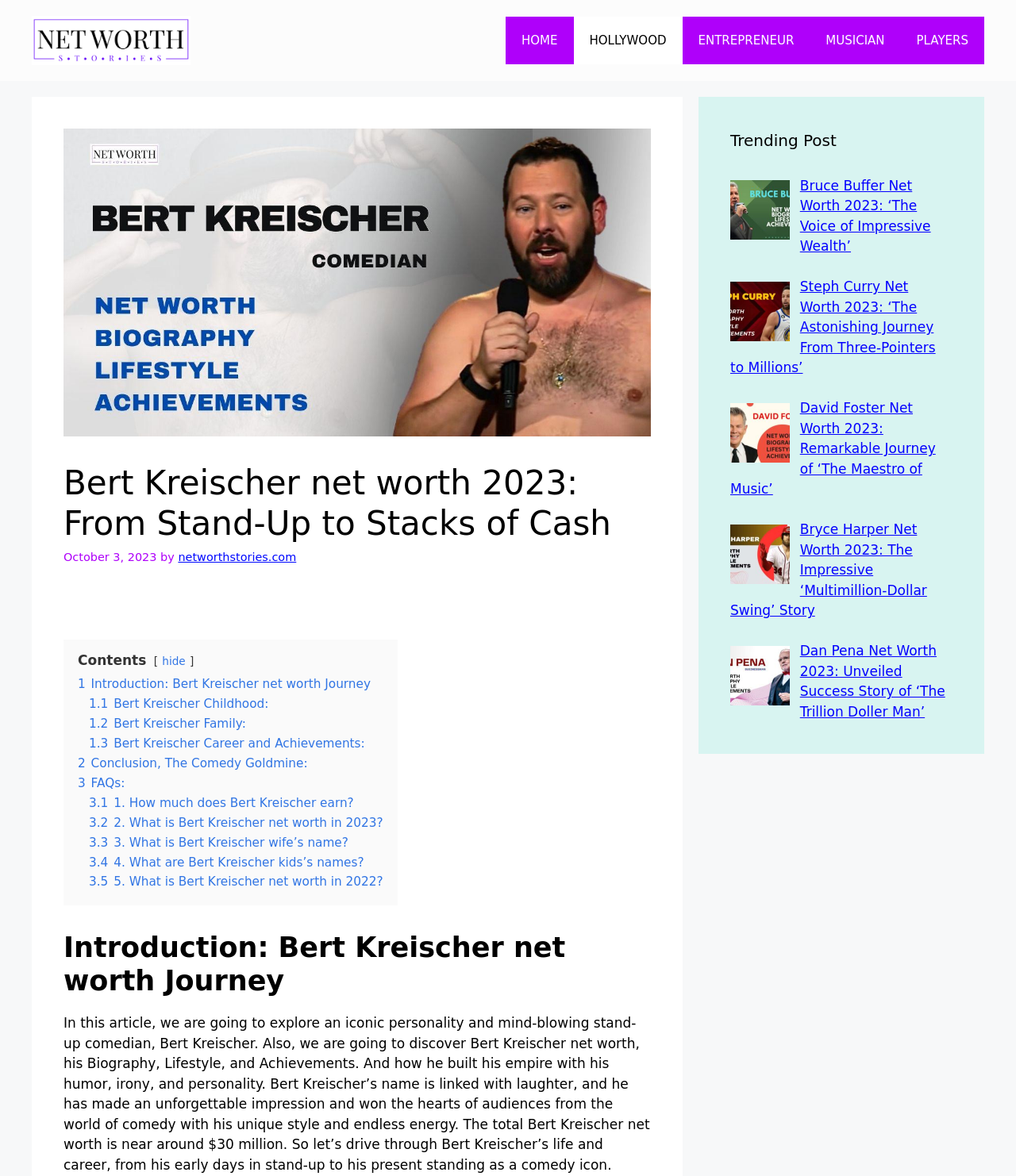Please identify the bounding box coordinates of the region to click in order to complete the task: "Click on the 'HOME' link". The coordinates must be four float numbers between 0 and 1, specified as [left, top, right, bottom].

[0.498, 0.014, 0.564, 0.055]